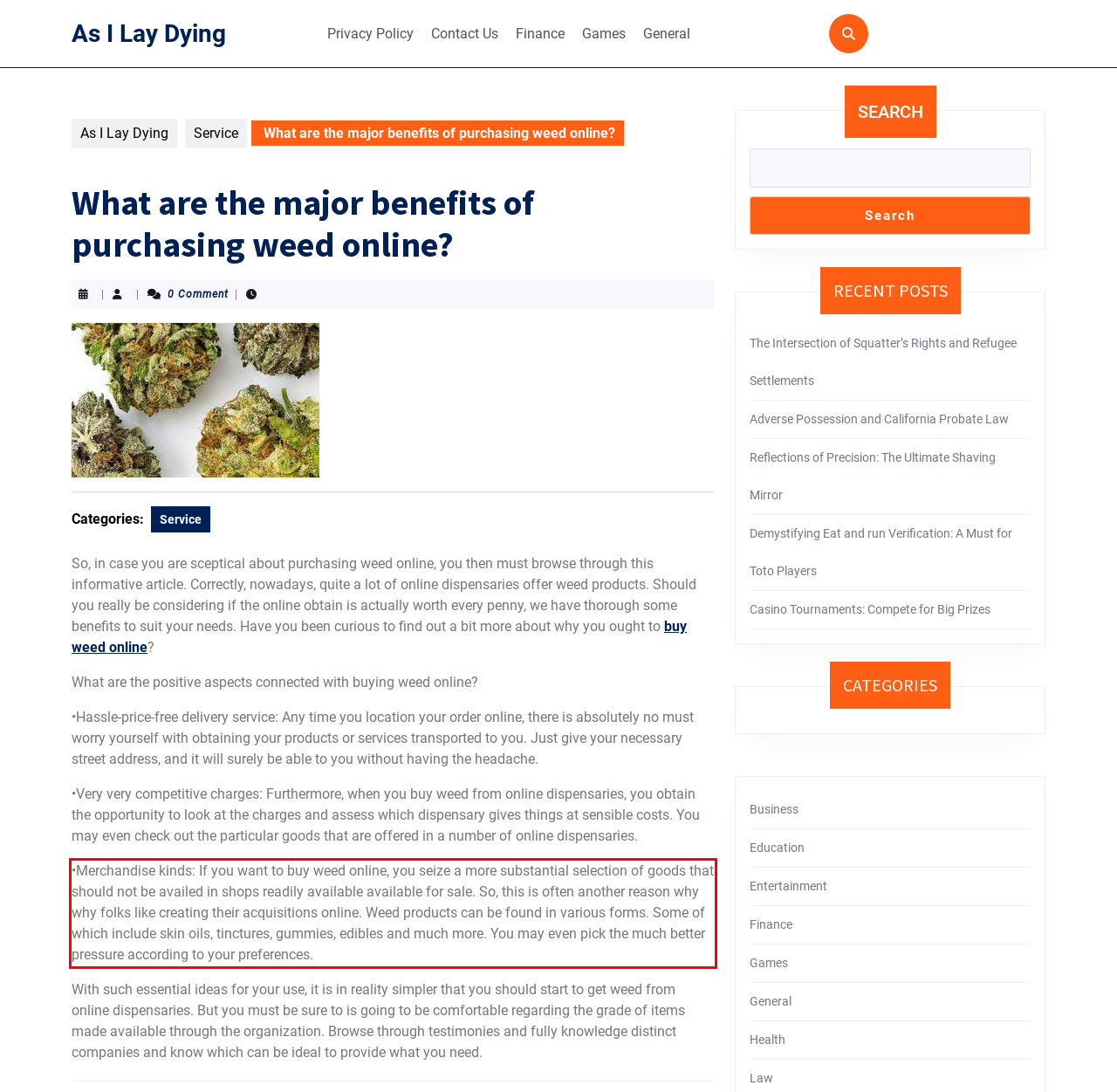You have a screenshot of a webpage with a UI element highlighted by a red bounding box. Use OCR to obtain the text within this highlighted area.

•Merchandise kinds: If you want to buy weed online, you seize a more substantial selection of goods that should not be availed in shops readily available available for sale. So, this is often another reason why why folks like creating their acquisitions online. Weed products can be found in various forms. Some of which include skin oils, tinctures, gummies, edibles and much more. You may even pick the much better pressure according to your preferences.